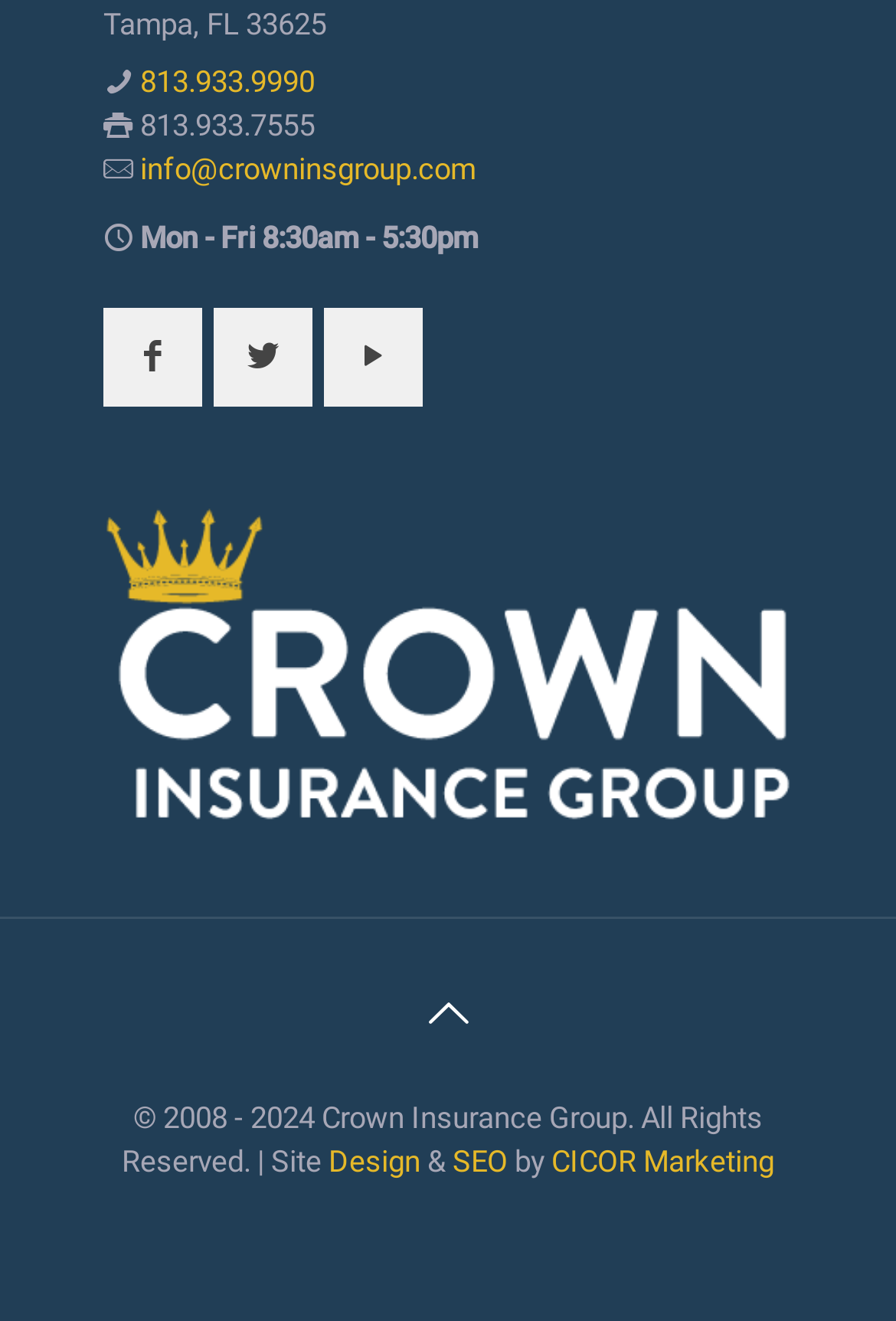What is the phone number for Crown Insurance Group?
Look at the image and answer the question with a single word or phrase.

813.933.9990